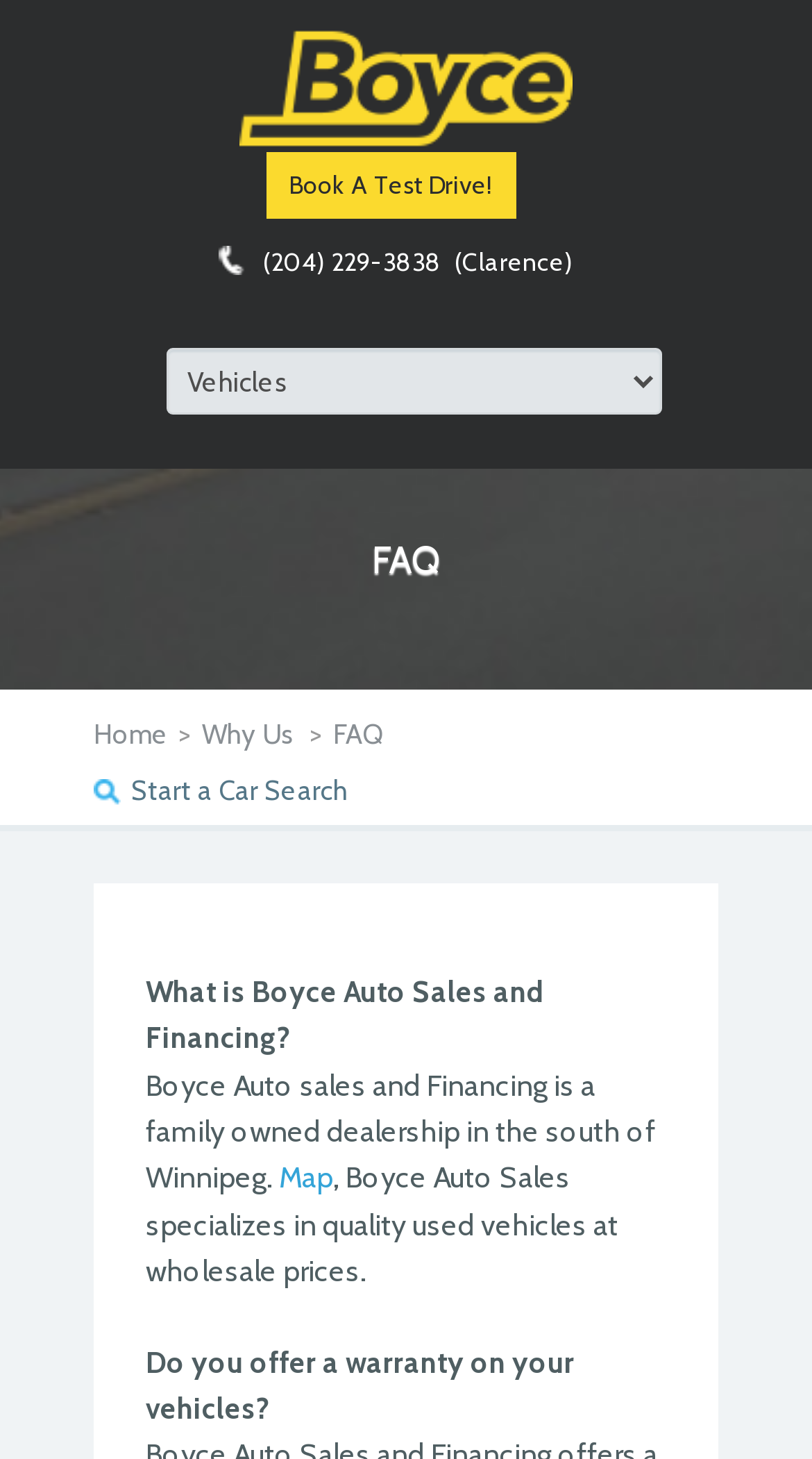Provide the bounding box coordinates in the format (top-left x, top-left y, bottom-right x, bottom-right y). All values are floating point numbers between 0 and 1. Determine the bounding box coordinate of the UI element described as: alt="Boyce Auto Sales"

[0.295, 0.091, 0.705, 0.117]